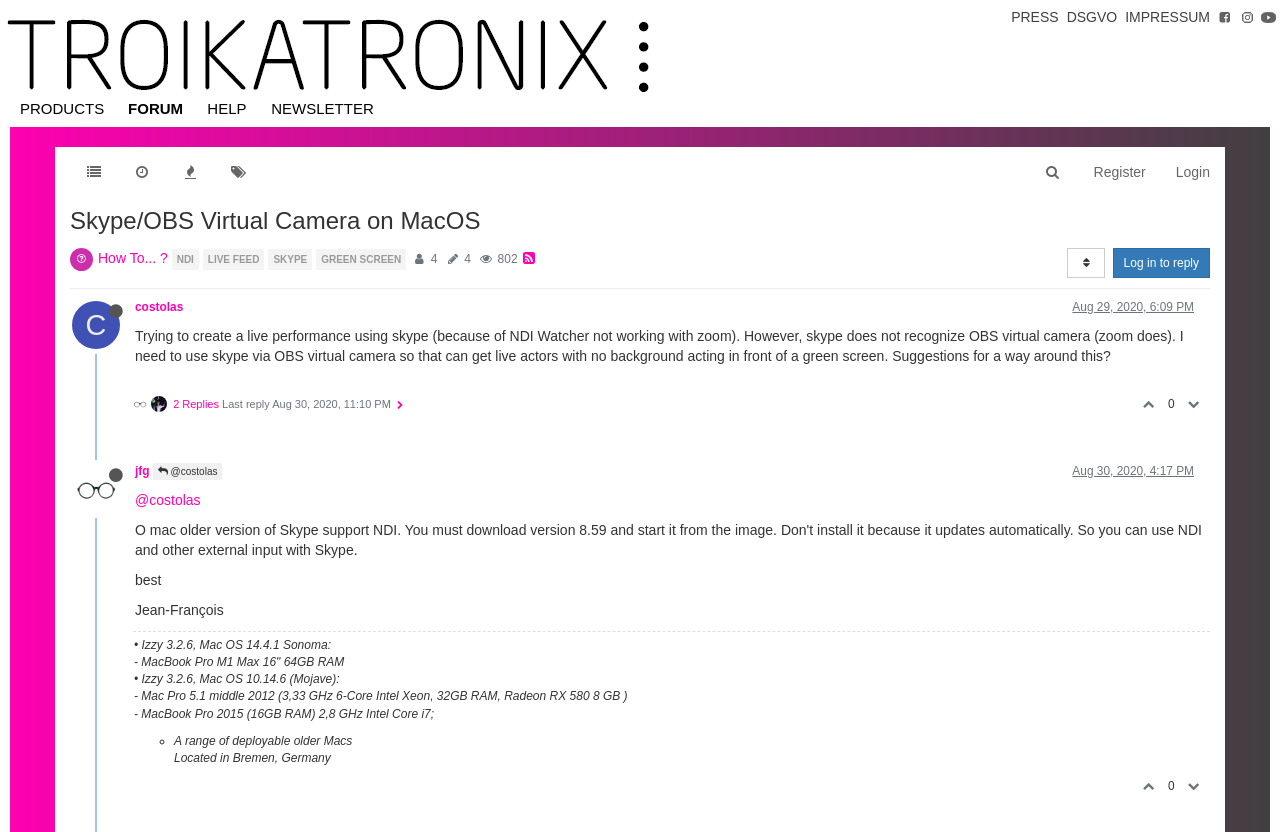What is the date of the last reply?
Answer the question with a single word or phrase derived from the image.

Aug 30, 2020, 11:10 PM